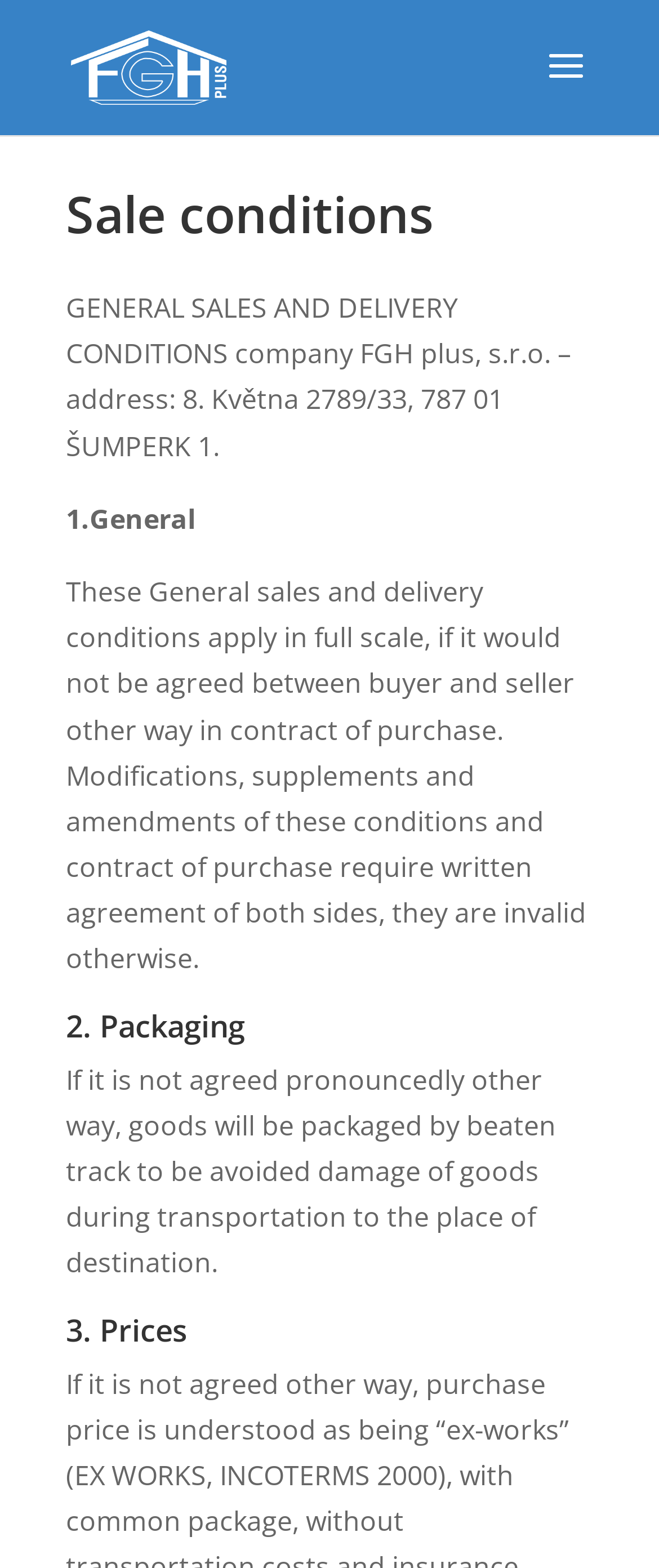Provide a brief response in the form of a single word or phrase:
Is a written agreement required for modifications?

Yes